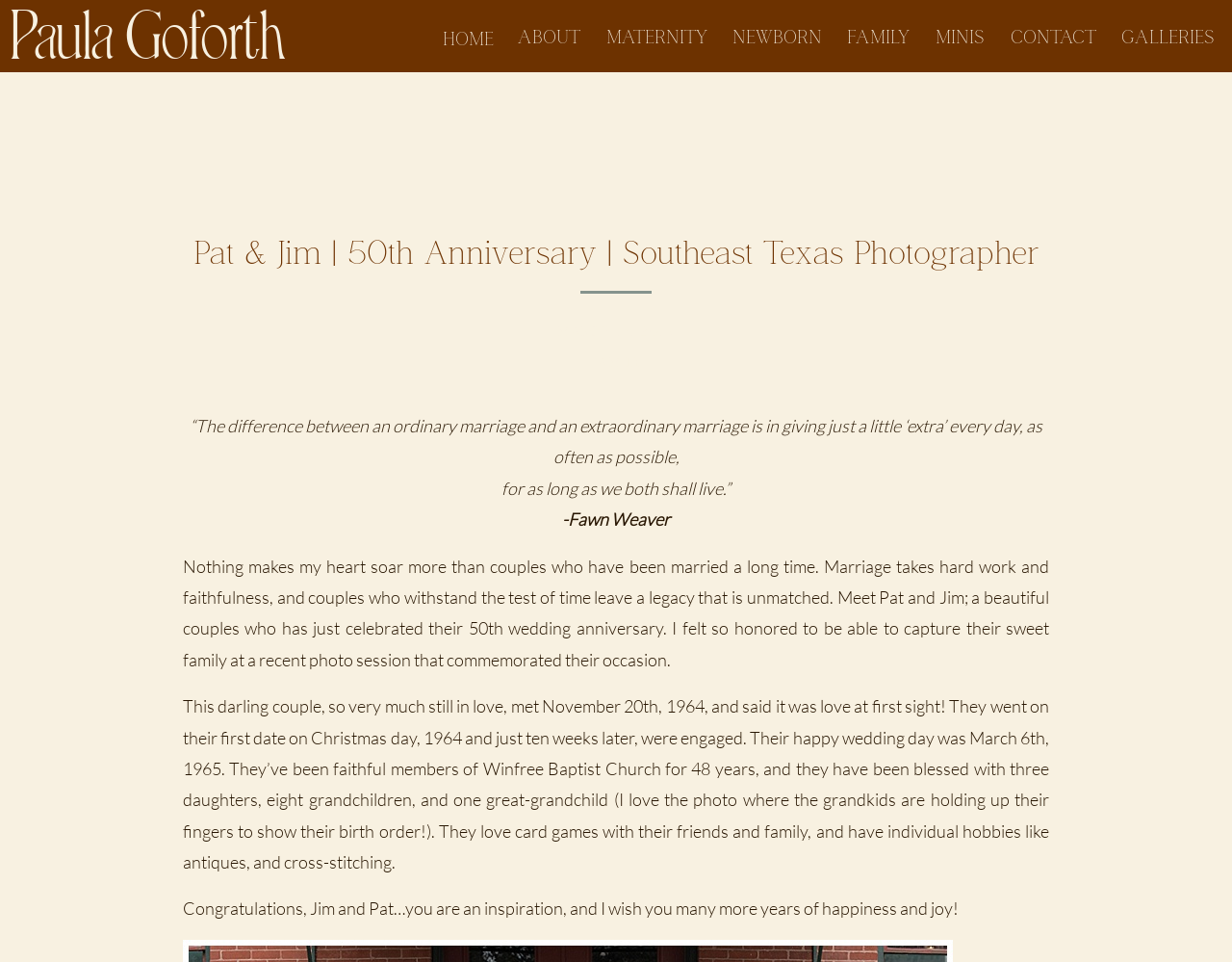How long have Pat and Jim been married?
Offer a detailed and exhaustive answer to the question.

The webpage is celebrating Pat and Jim's 50th wedding anniversary, which is mentioned in the heading element and in the text describing their story.